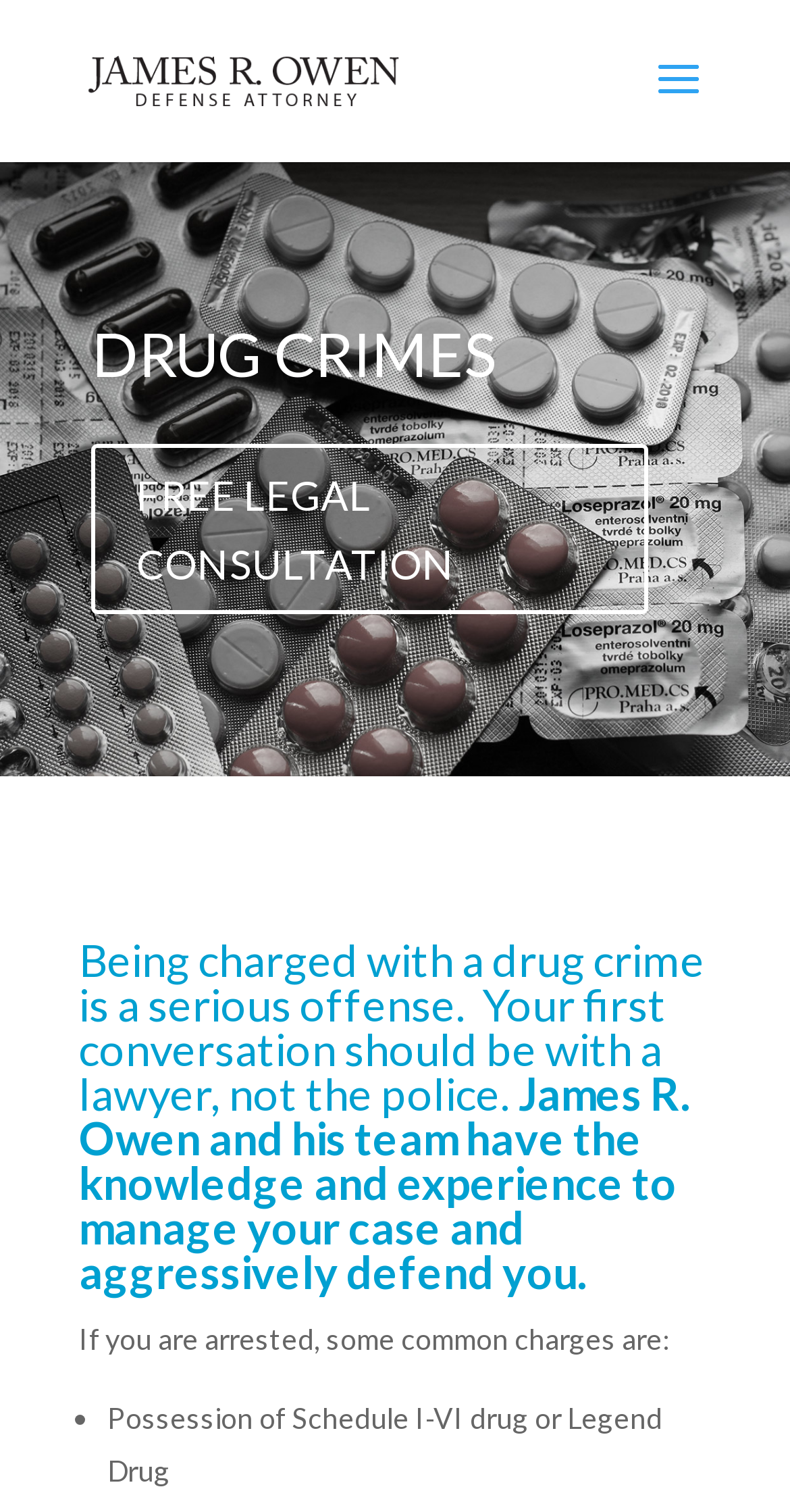Using the provided description: "alt="James Owen Defense Attorney"", find the bounding box coordinates of the corresponding UI element. The output should be four float numbers between 0 and 1, in the format [left, top, right, bottom].

[0.108, 0.04, 0.508, 0.062]